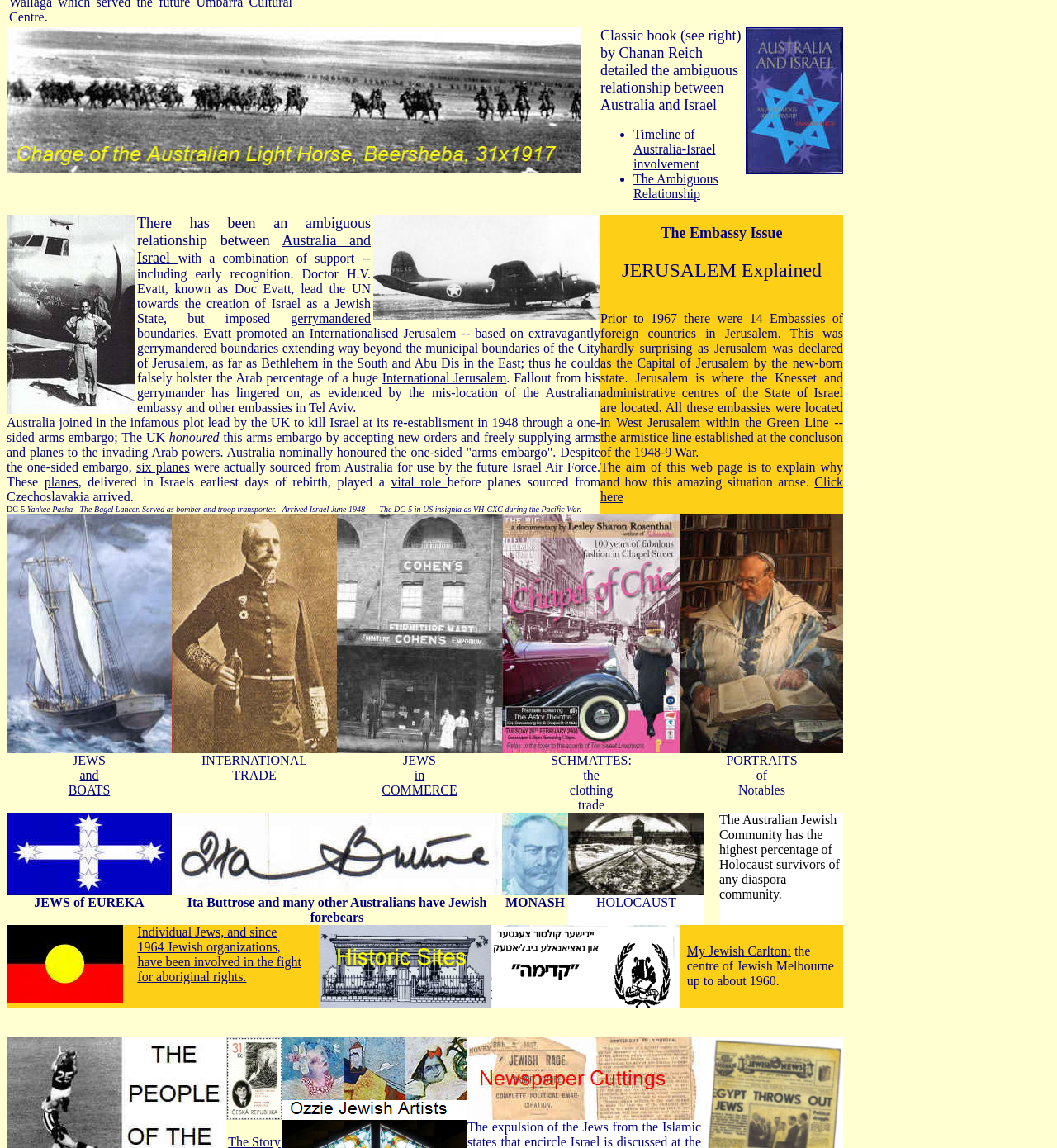Please identify the bounding box coordinates of the element that needs to be clicked to perform the following instruction: "Subscribe to the Newsletter".

None